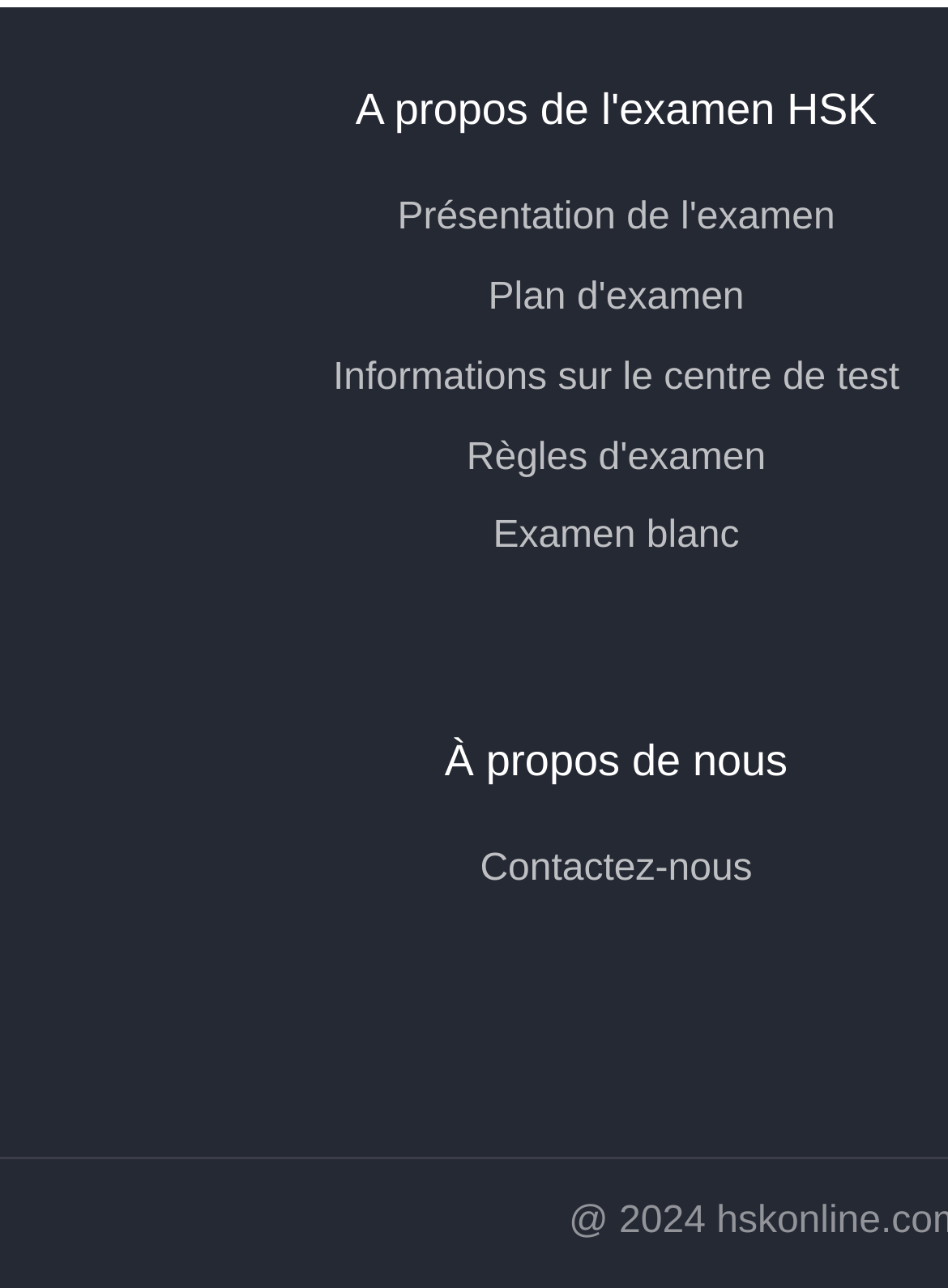How many links are there on the webpage? Refer to the image and provide a one-word or short phrase answer.

6